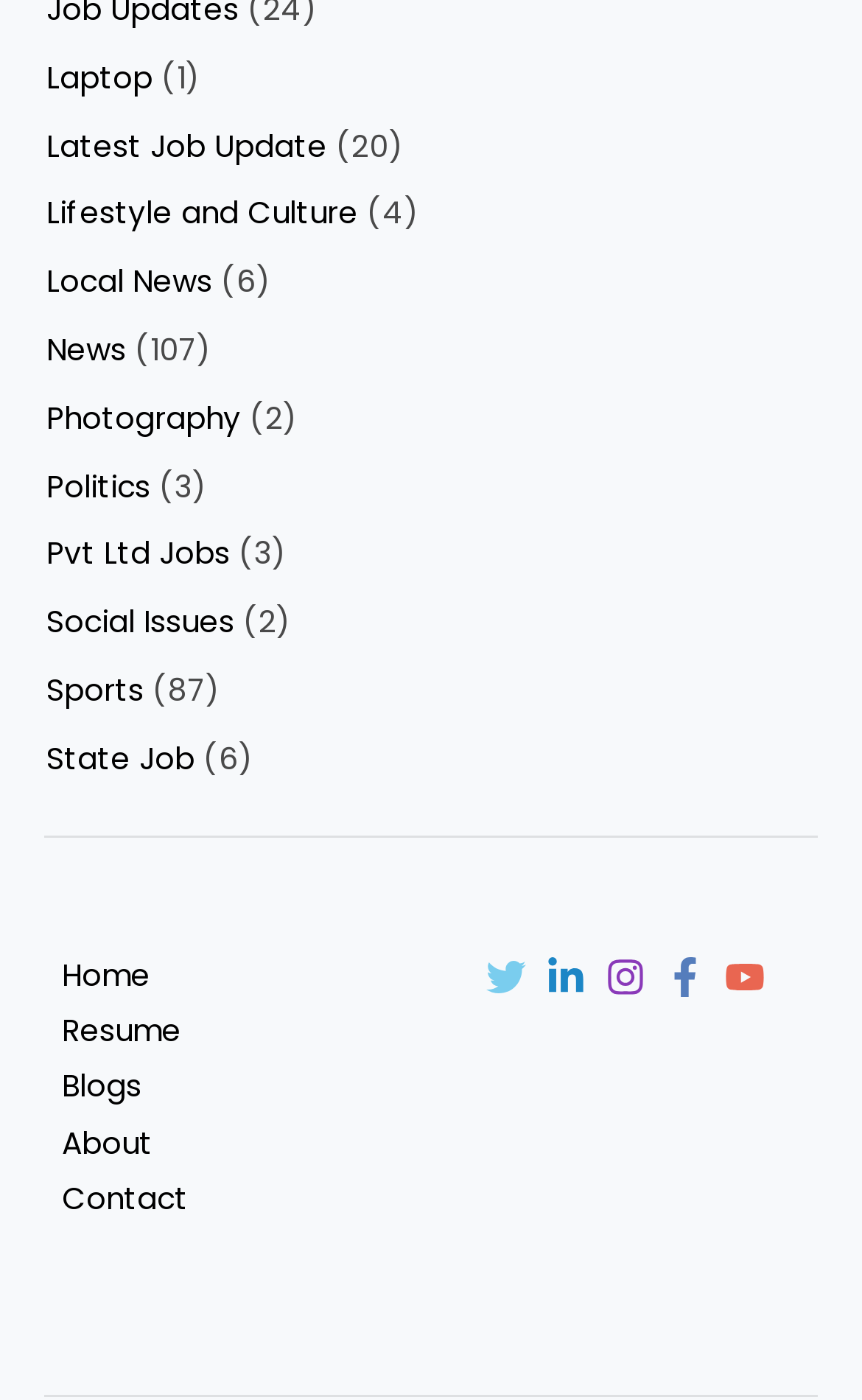Please provide a comprehensive answer to the question based on the screenshot: How many social media links are present?

There are 5 social media links present at the bottom of the webpage, which are Twitter, Linkedin, Instagram, Facebook, and YouTube, each with an image element and a link element.